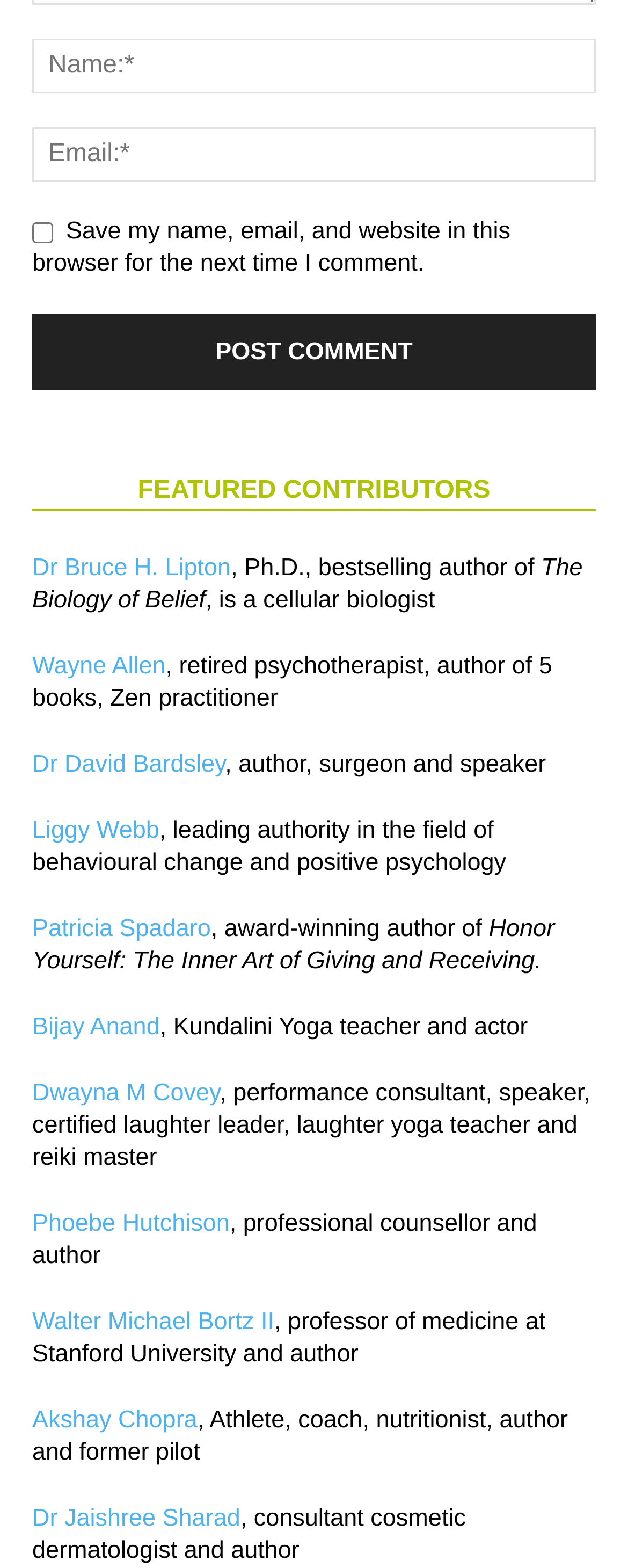Identify the bounding box coordinates for the UI element described as follows: "Liggy Webb". Ensure the coordinates are four float numbers between 0 and 1, formatted as [left, top, right, bottom].

[0.051, 0.521, 0.254, 0.539]